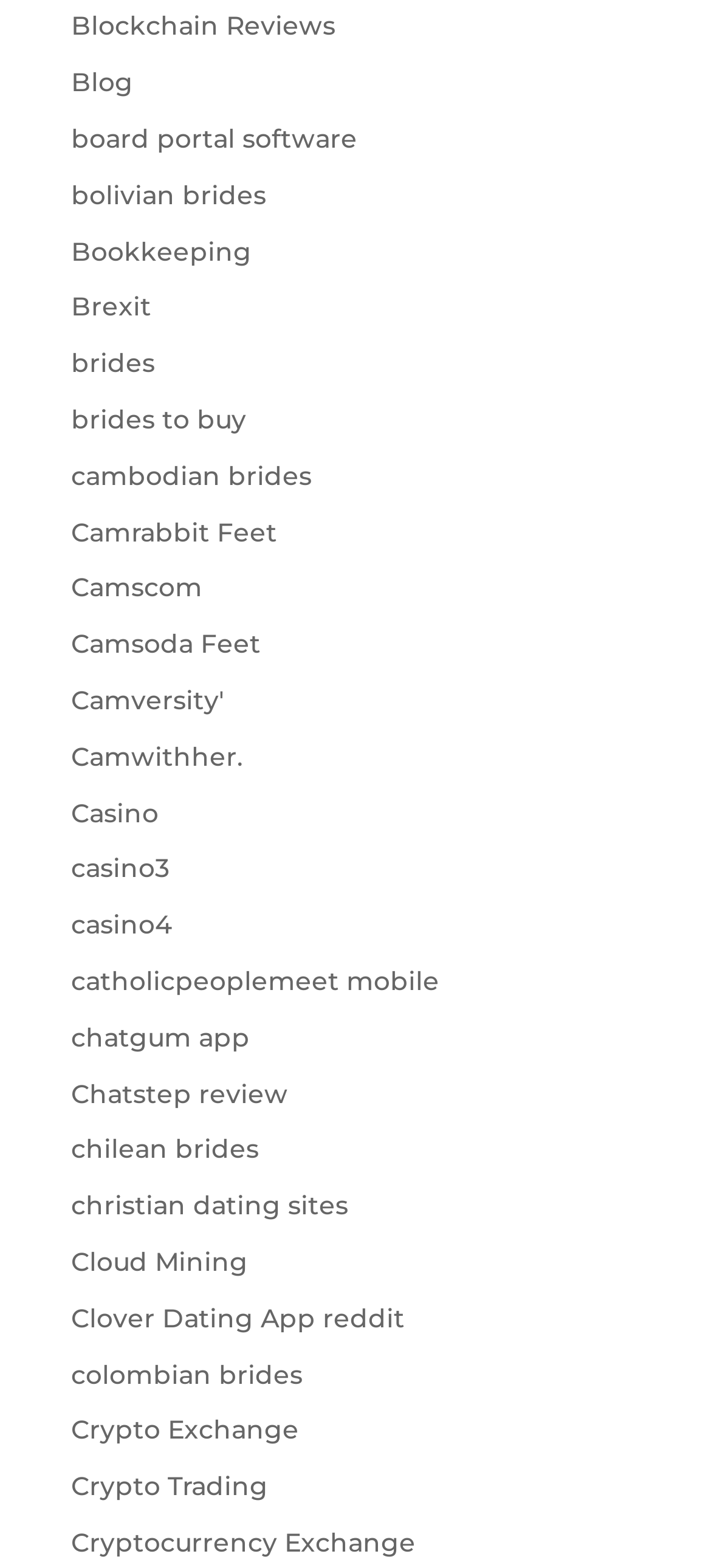Predict the bounding box of the UI element based on the description: "Casino". The coordinates should be four float numbers between 0 and 1, formatted as [left, top, right, bottom].

[0.1, 0.508, 0.223, 0.529]